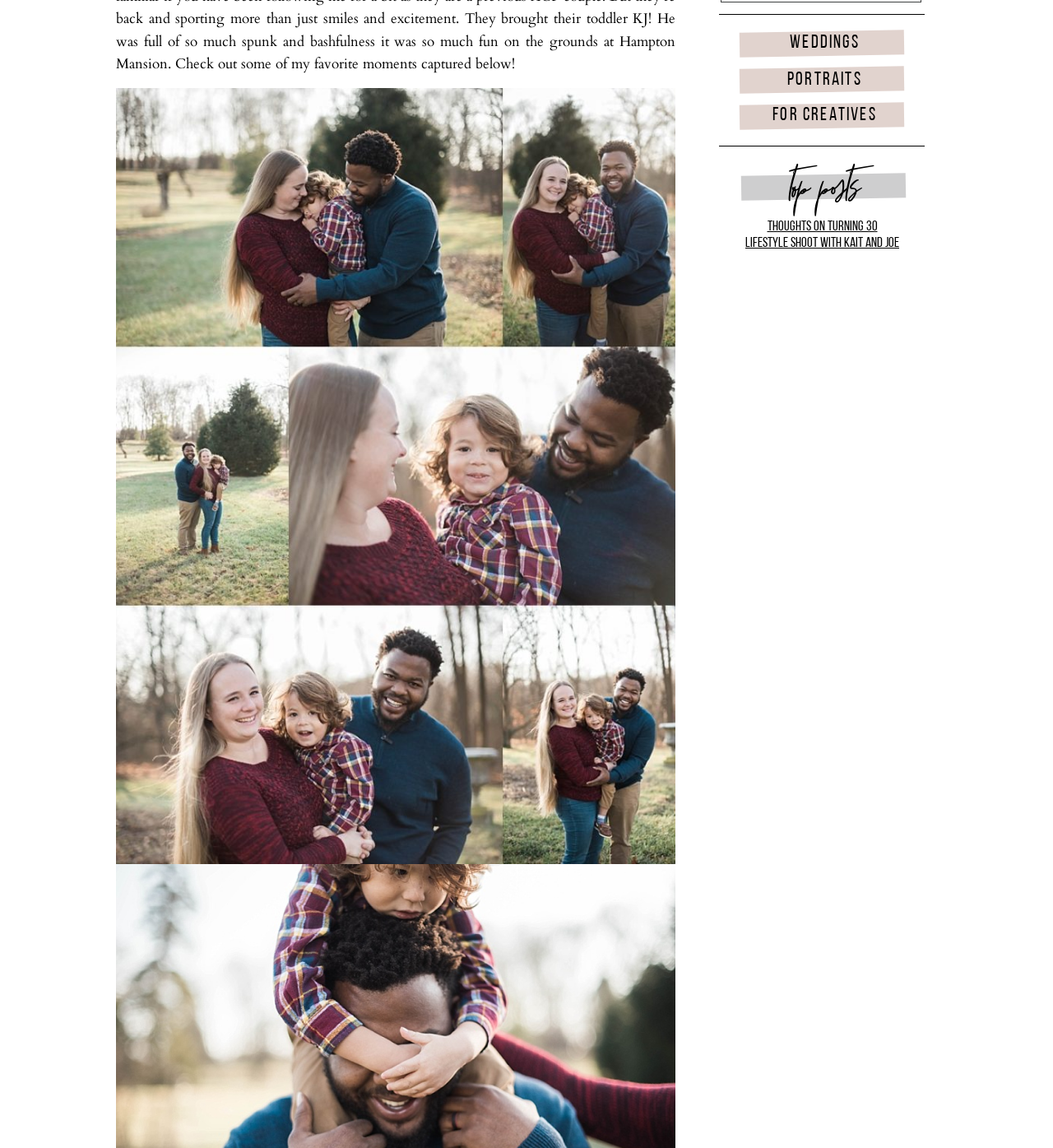Identify the bounding box for the given UI element using the description provided. Coordinates should be in the format (top-left x, top-left y, bottom-right x, bottom-right y) and must be between 0 and 1. Here is the description: for creatives

[0.742, 0.4, 0.788, 0.409]